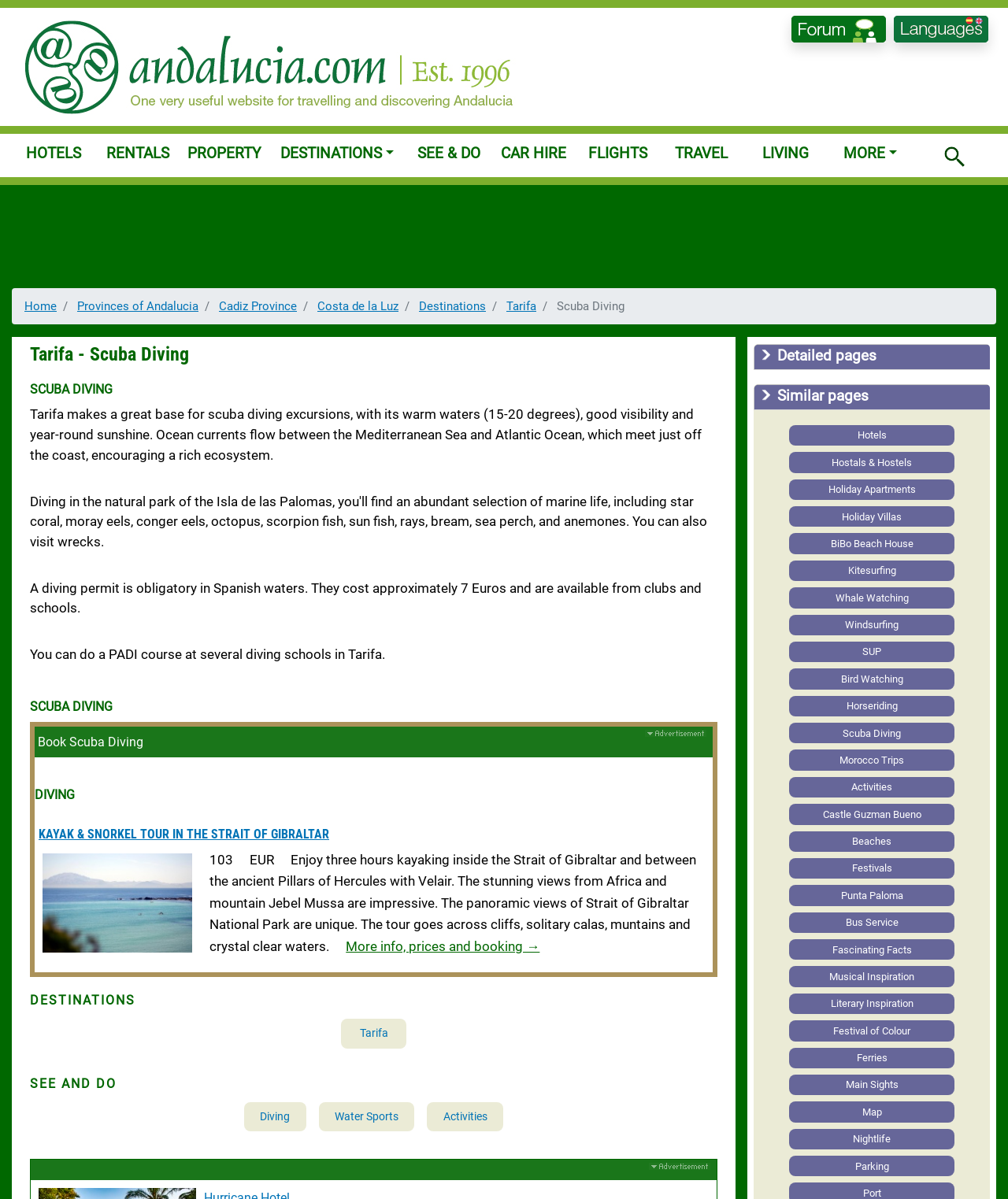Find the bounding box coordinates corresponding to the UI element with the description: "Nightlife". The coordinates should be formatted as [left, top, right, bottom], with values as floats between 0 and 1.

[0.783, 0.943, 0.947, 0.957]